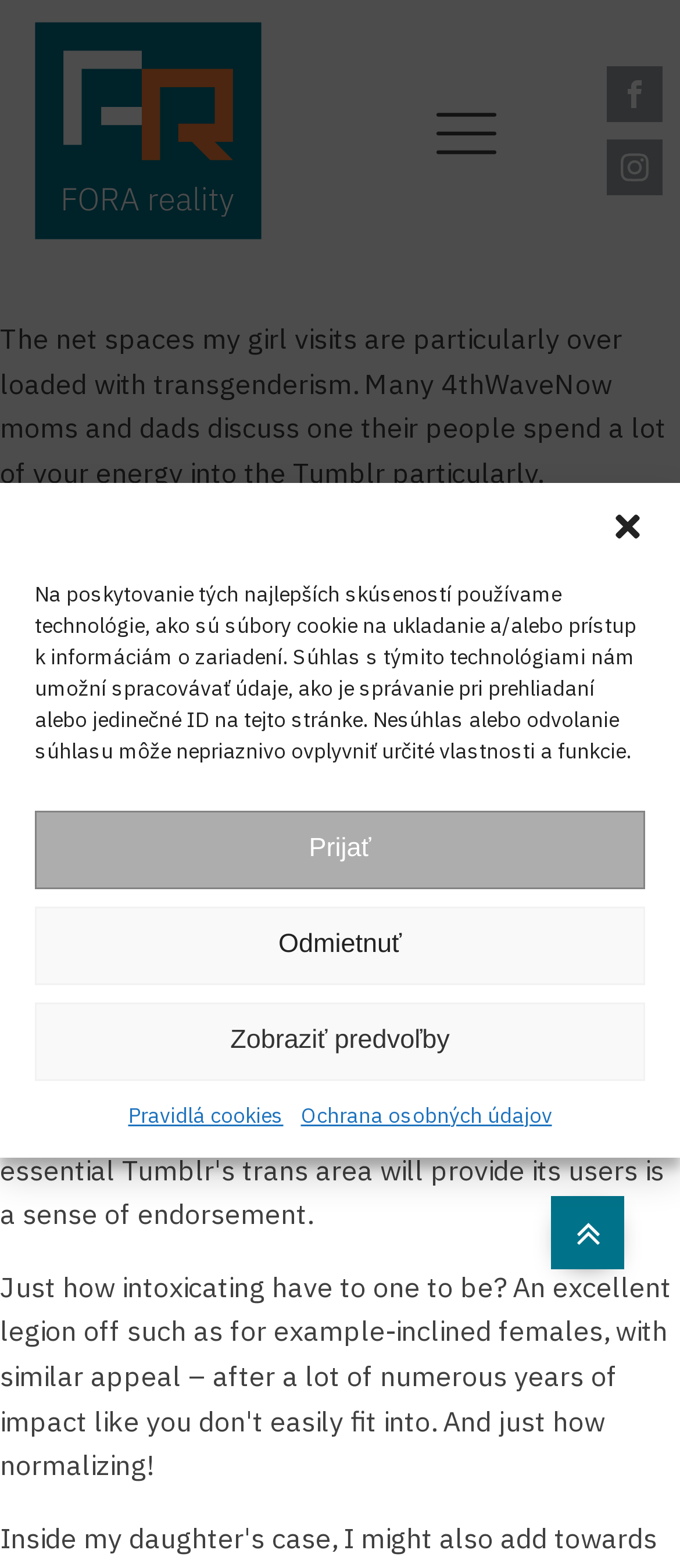Find the bounding box coordinates of the clickable element required to execute the following instruction: "Go to the top of the page". Provide the coordinates as four float numbers between 0 and 1, i.e., [left, top, right, bottom].

[0.81, 0.763, 0.918, 0.809]